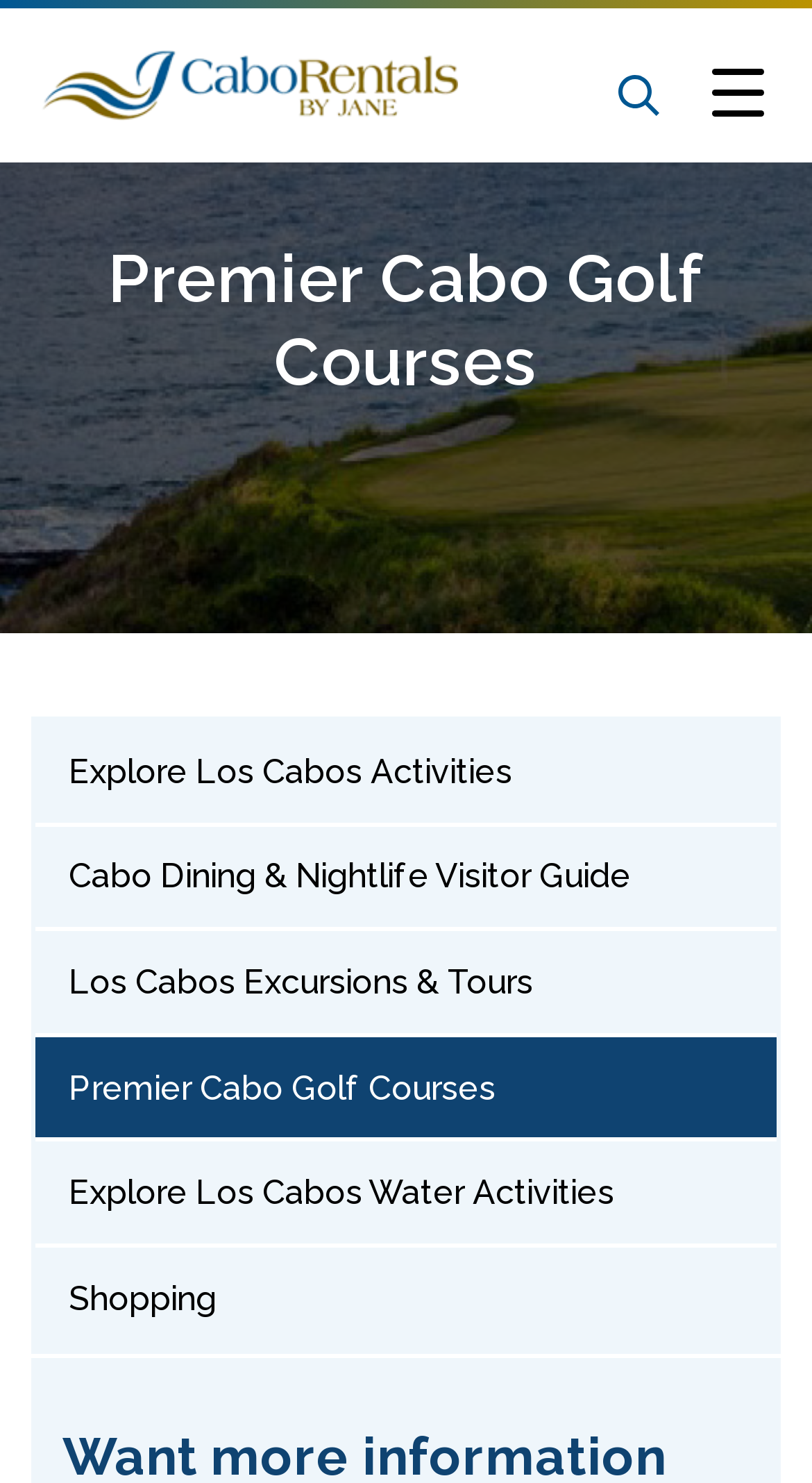How many links are there in the navigation menu?
Based on the screenshot, answer the question with a single word or phrase.

7